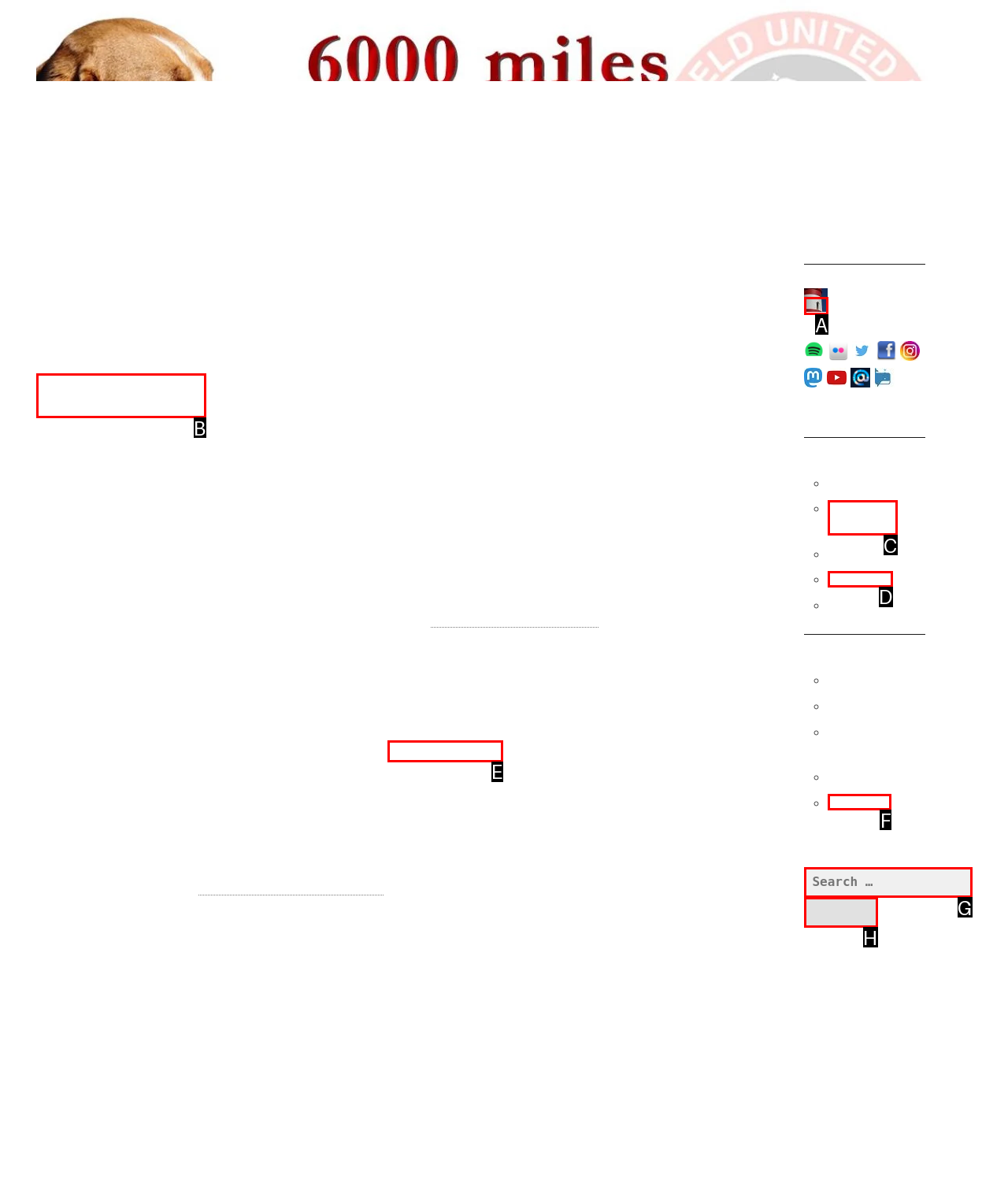Select the letter that aligns with the description: parent_node: Search for: value="Search". Answer with the letter of the selected option directly.

H